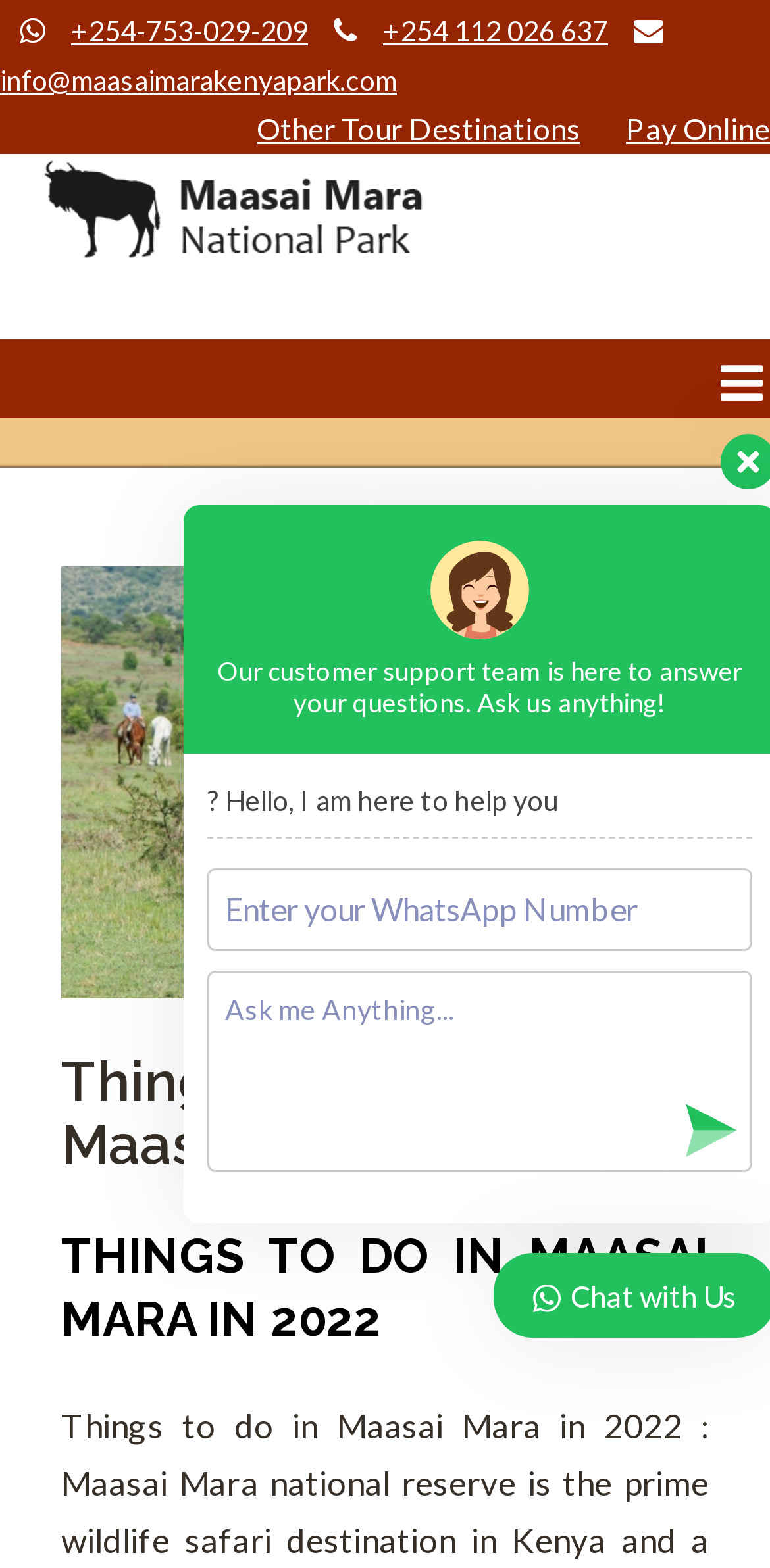What is the email address to contact for Maasai Mara safaris?
Answer the question with as much detail as possible.

I found the email address by looking at the top section of the webpage, where the contact information is displayed. The email address is written in a static text element.